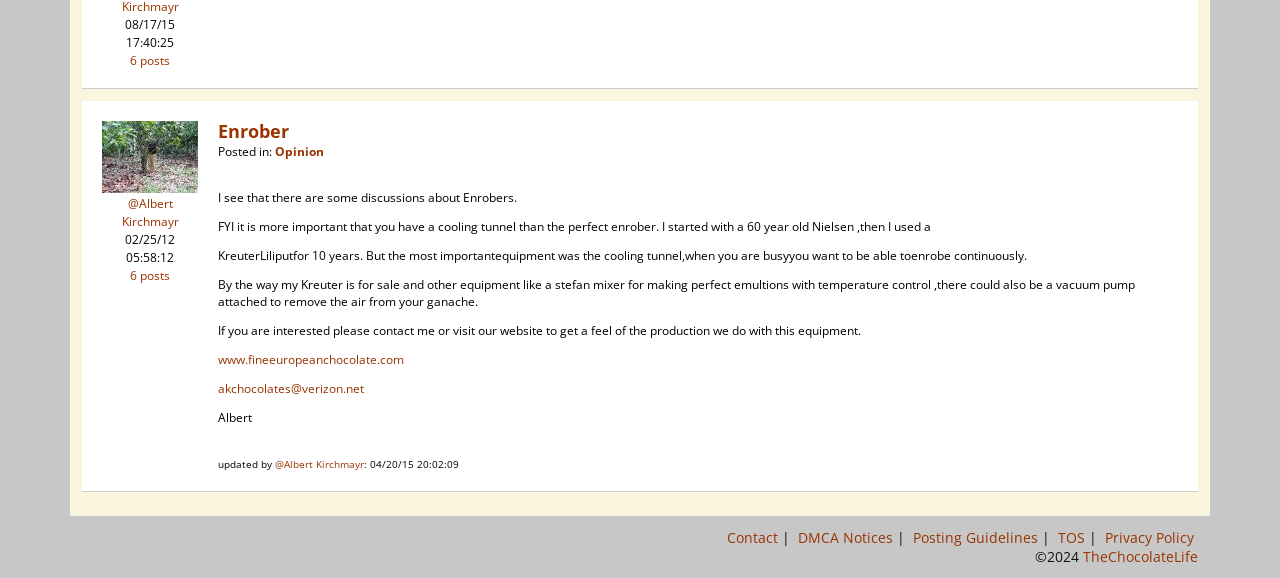Can you look at the image and give a comprehensive answer to the question:
What is the username of the user who posted about Enrobers?

I found the username by looking at the post content, where it says 'Albert updated by @Albert Kirchmayr: 04/20/15 20:02:09'. The username is mentioned as '@Albert Kirchmayr'.